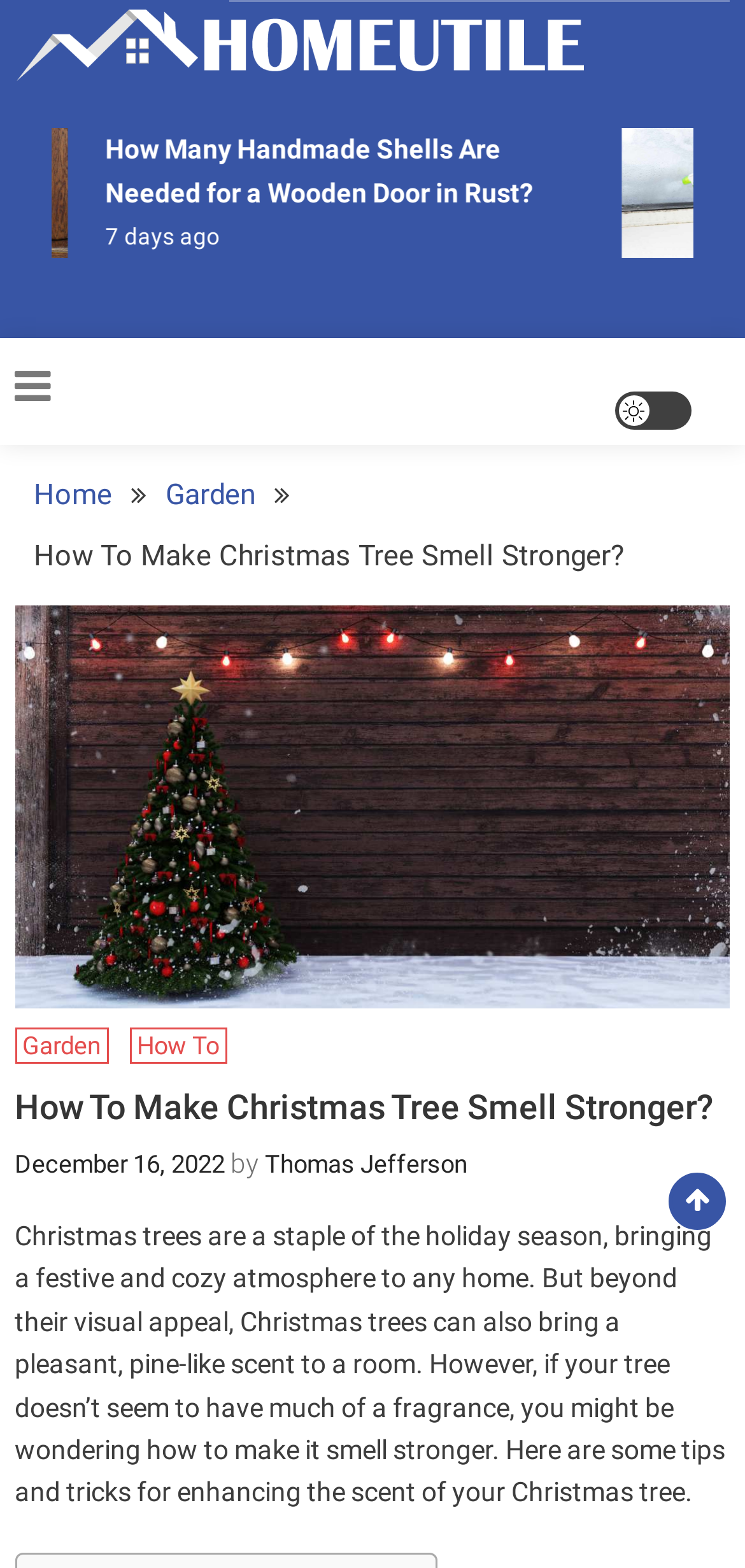What is the category of the article?
Carefully analyze the image and provide a thorough answer to the question.

The category of the article is indicated by the breadcrumb navigation at the top of the webpage, which shows 'Home > Garden'.